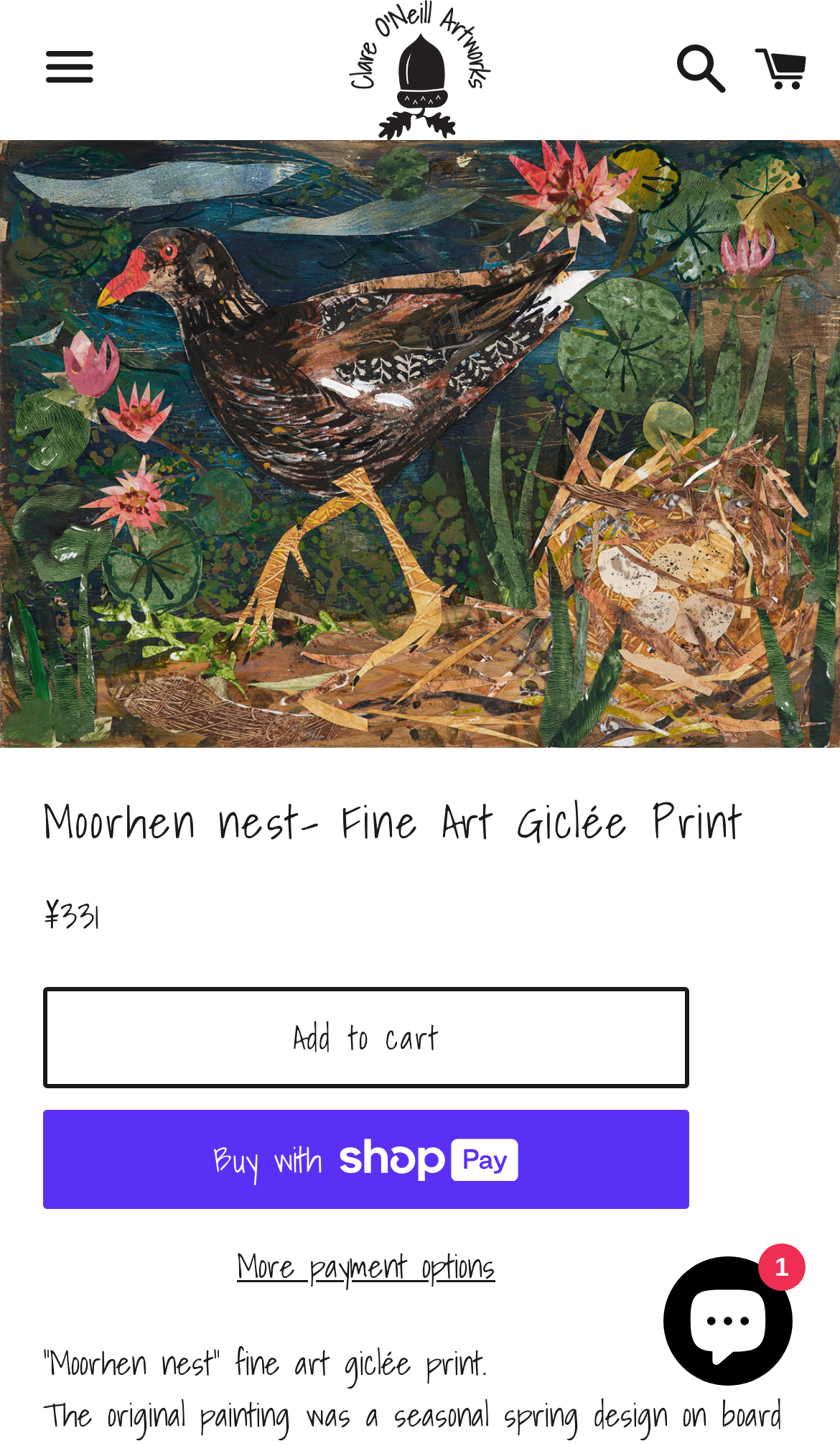Determine the bounding box coordinates for the area that should be clicked to carry out the following instruction: "View the artist's homepage".

[0.342, 0.0, 0.658, 0.097]